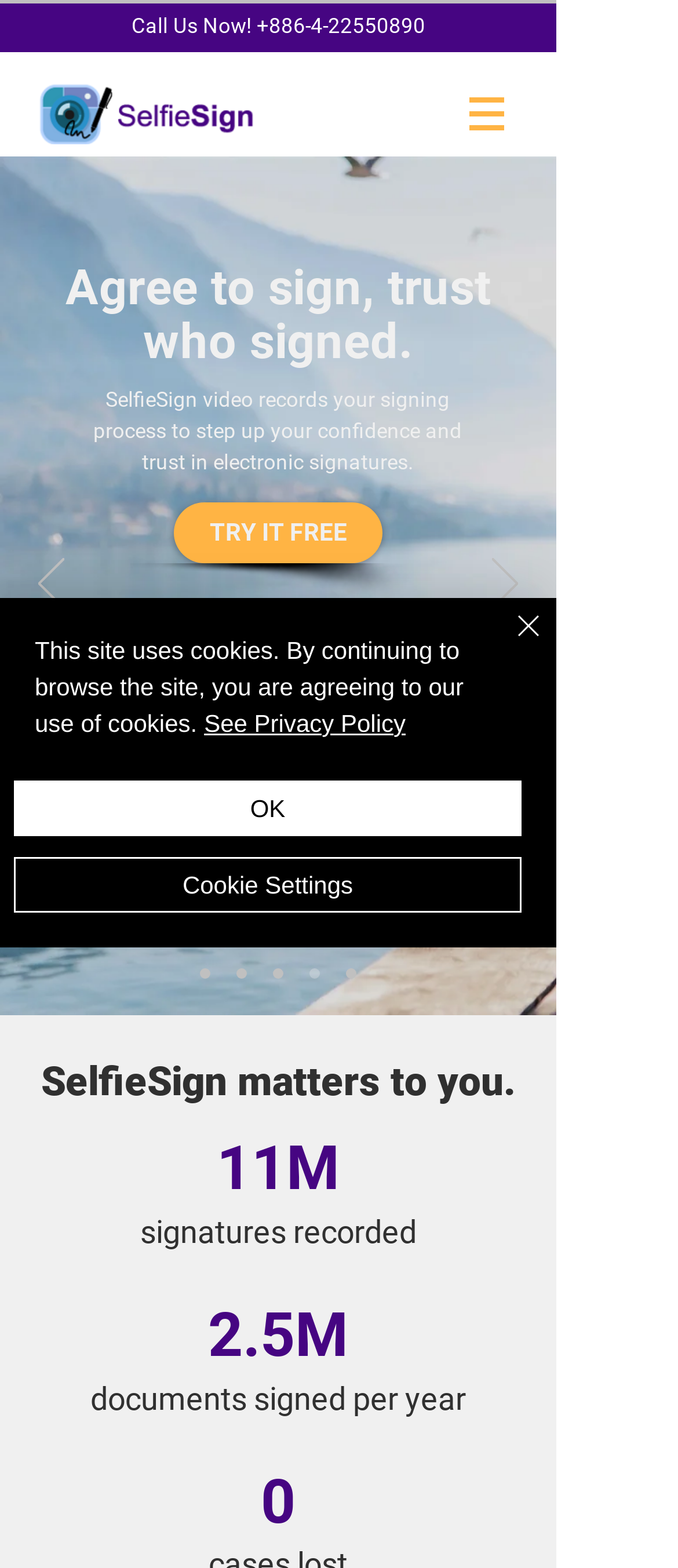Determine the bounding box coordinates of the region I should click to achieve the following instruction: "Try it free". Ensure the bounding box coordinates are four float numbers between 0 and 1, i.e., [left, top, right, bottom].

[0.256, 0.321, 0.564, 0.36]